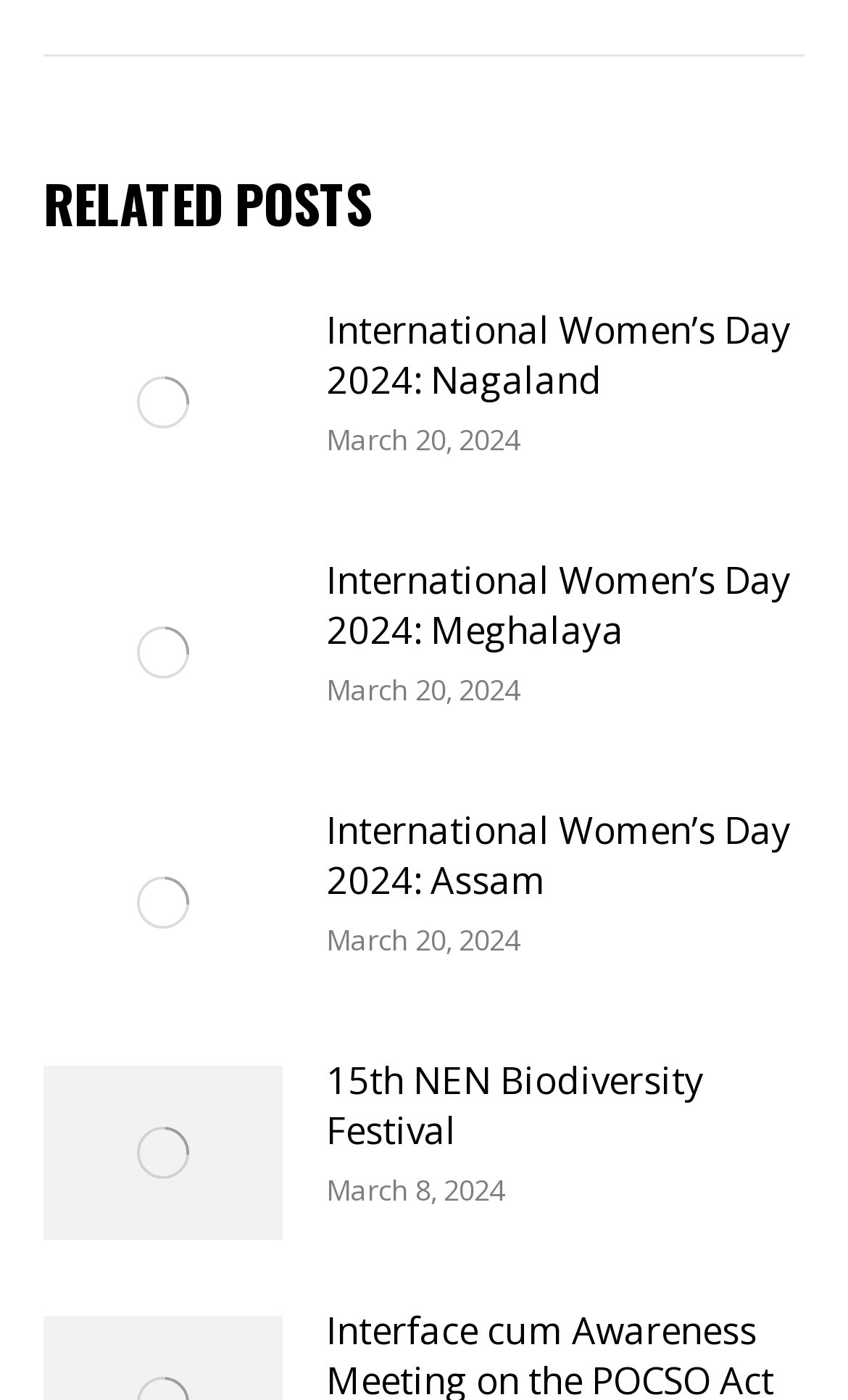What is the date of the latest post?
Using the image provided, answer with just one word or phrase.

March 20, 2024